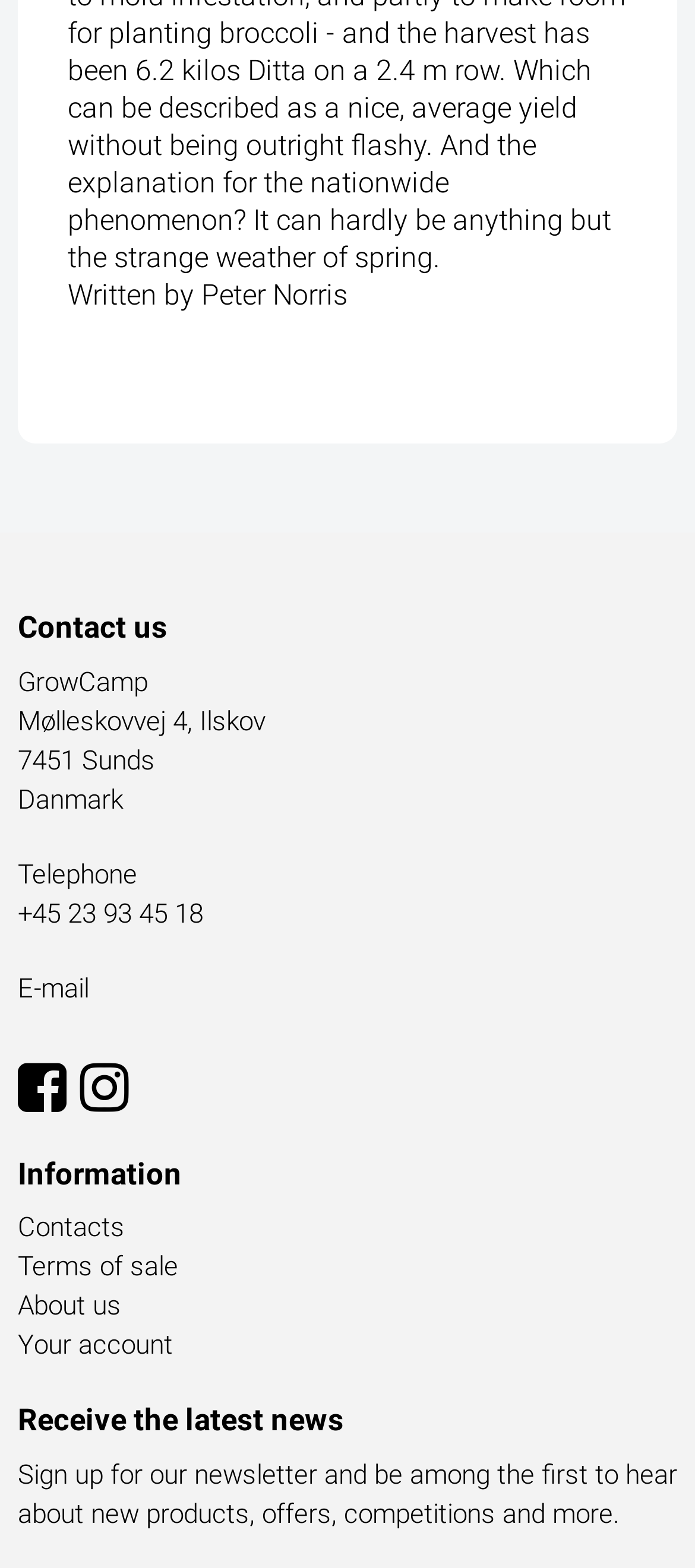Please provide a one-word or phrase answer to the question: 
What is the author of the webpage?

Peter Norris